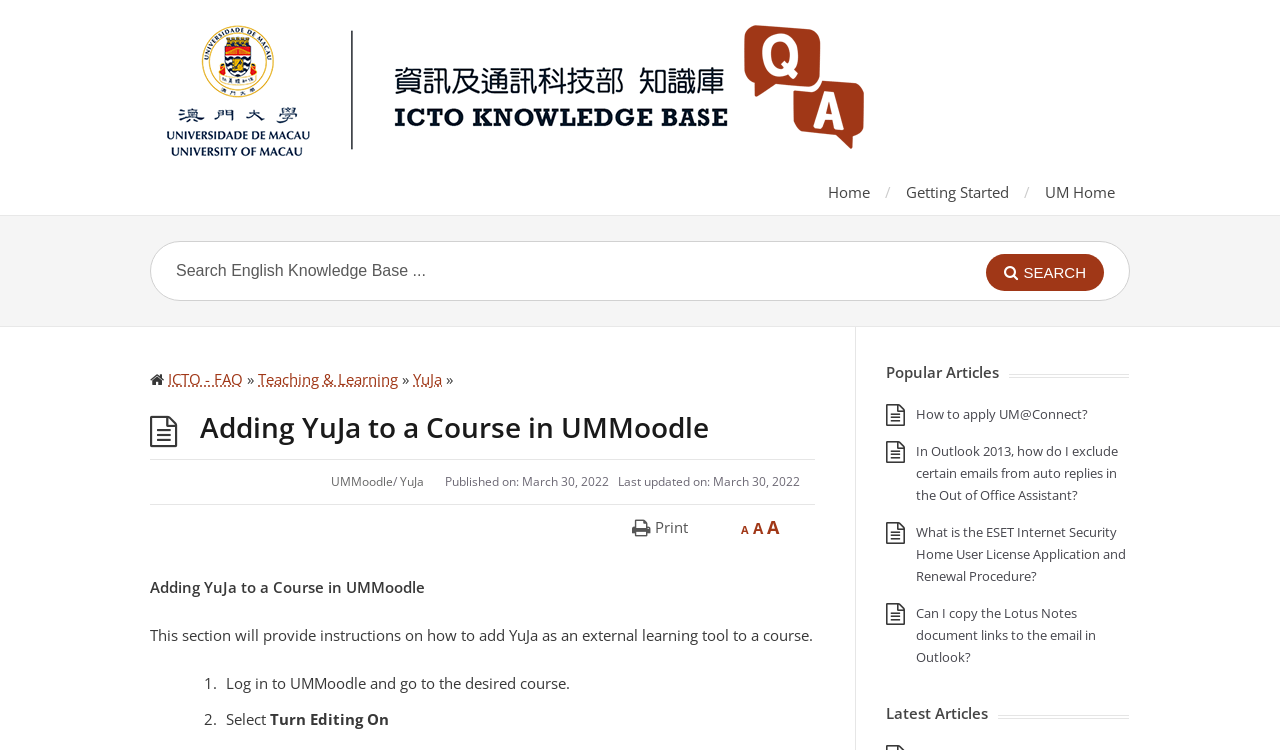Could you please study the image and provide a detailed answer to the question:
What is the date of the last update of the webpage?

The webpage was last updated on March 30, 2022, as indicated by the 'Last updated on:' text followed by the date.